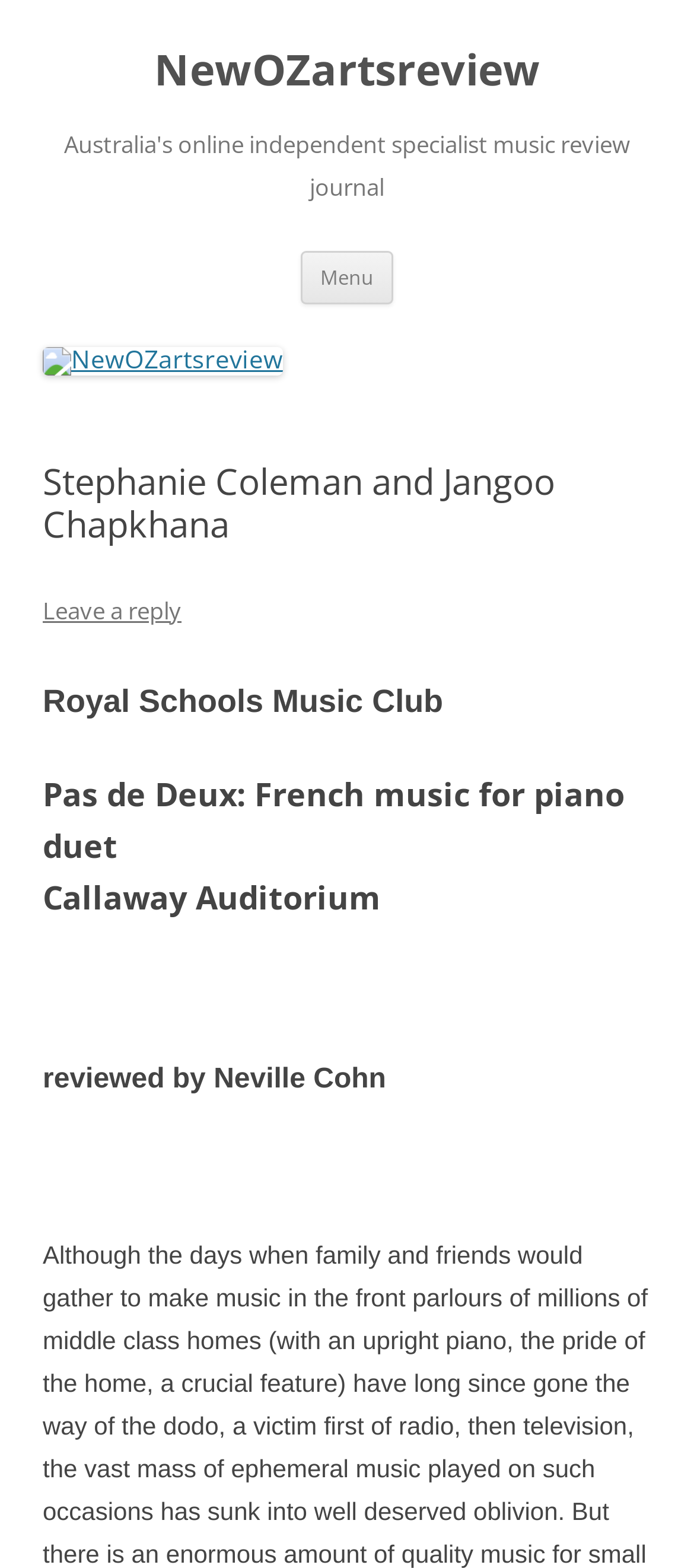Who reviewed the piano duet?
Look at the screenshot and respond with one word or a short phrase.

Neville Cohn